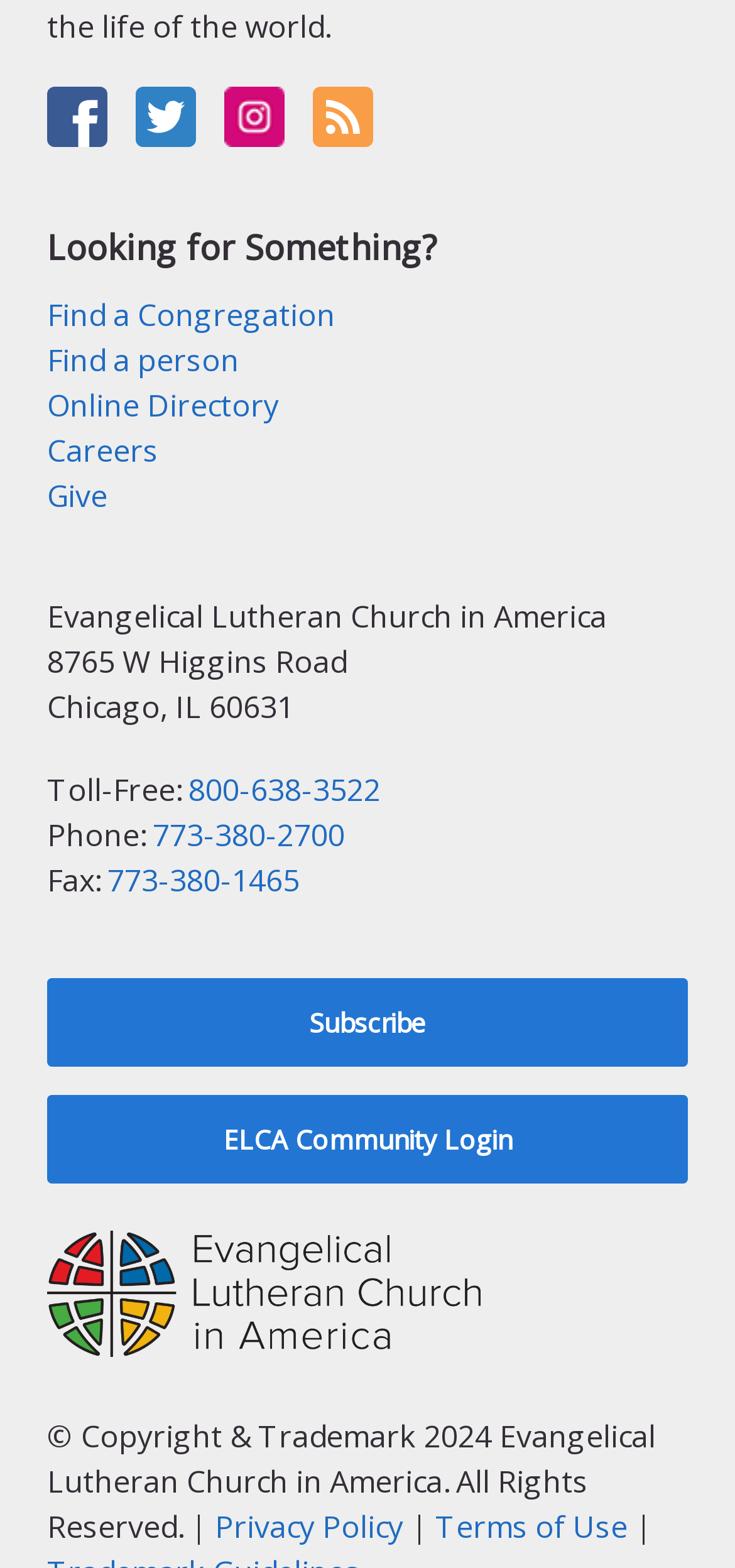Identify the bounding box coordinates for the UI element described as follows: title="Harper Academic". Use the format (top-left x, top-left y, bottom-right x, bottom-right y) and ensure all values are floating point numbers between 0 and 1.

None